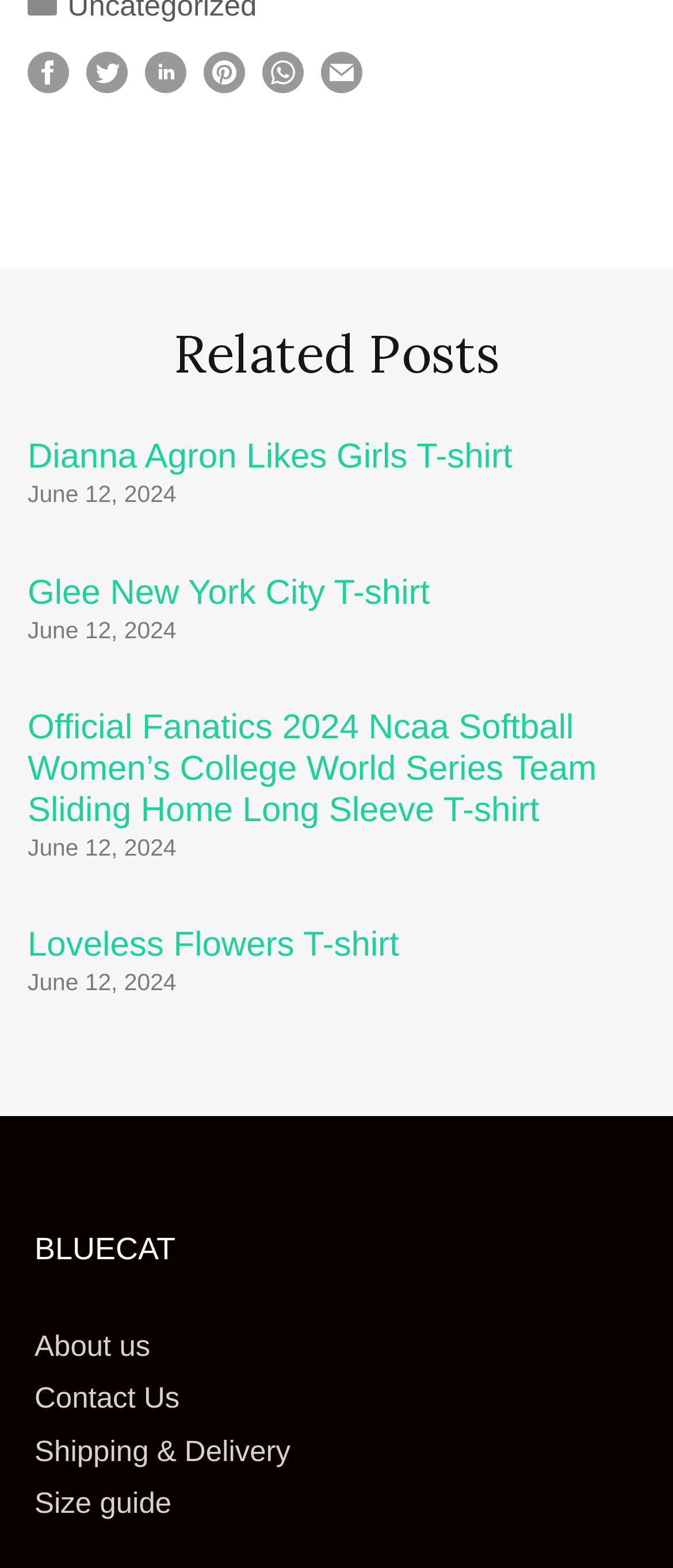Specify the bounding box coordinates of the element's area that should be clicked to execute the given instruction: "Tweet this post!". The coordinates should be four float numbers between 0 and 1, i.e., [left, top, right, bottom].

[0.128, 0.043, 0.19, 0.064]